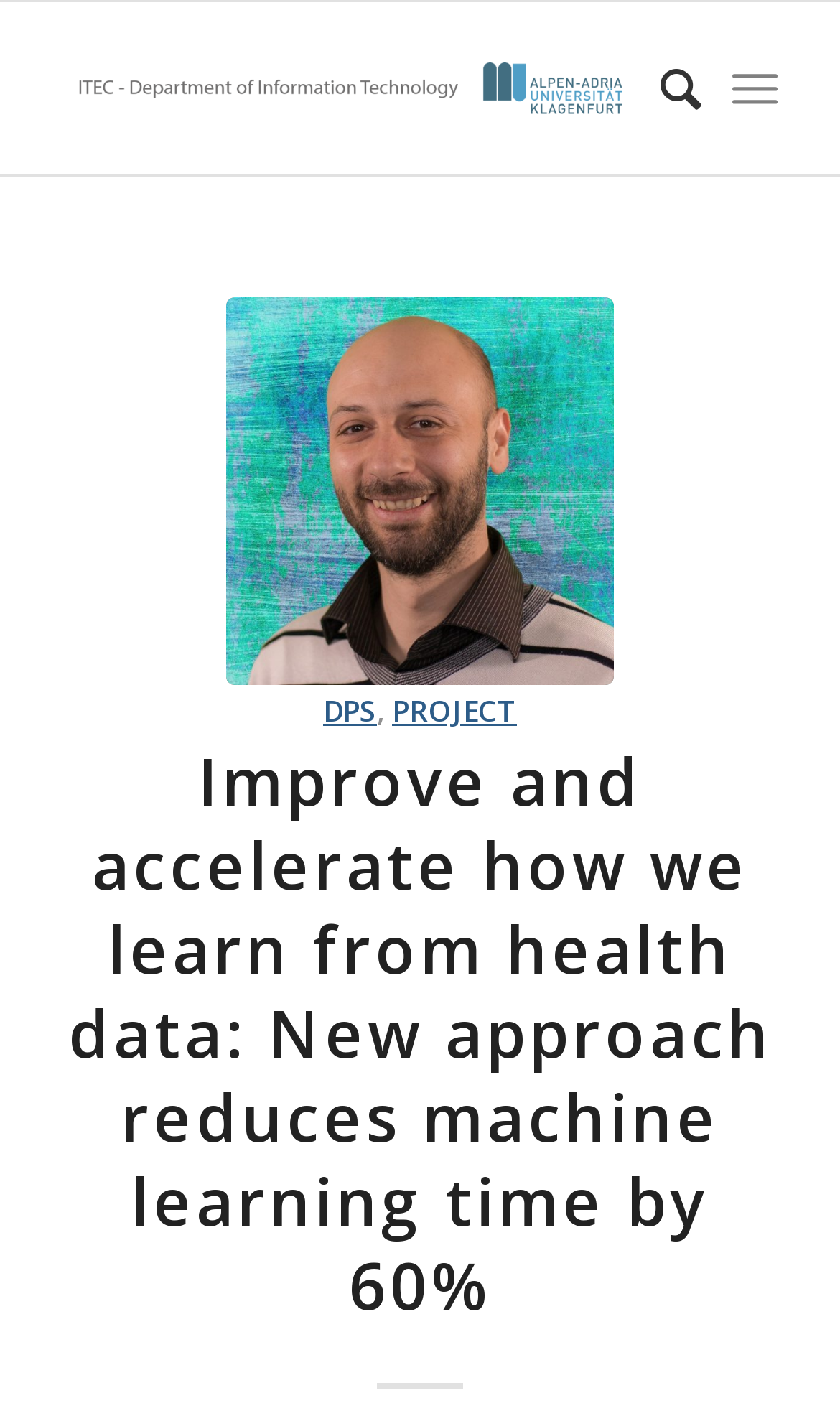Please answer the following question using a single word or phrase: 
What is the name of the organization?

ITEC